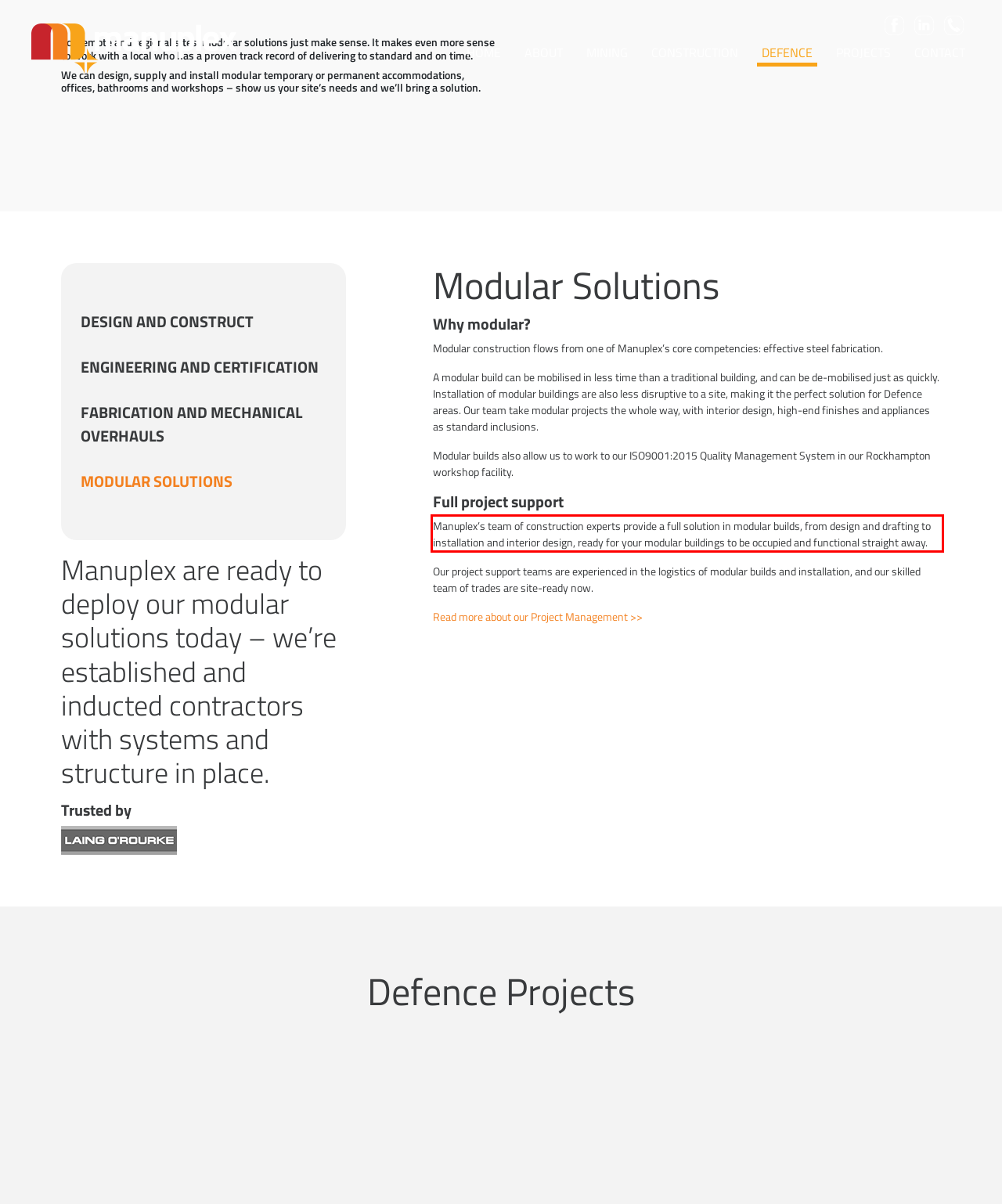Please examine the screenshot of the webpage and read the text present within the red rectangle bounding box.

Manuplex’s team of construction experts provide a full solution in modular builds, from design and drafting to installation and interior design, ready for your modular buildings to be occupied and functional straight away.